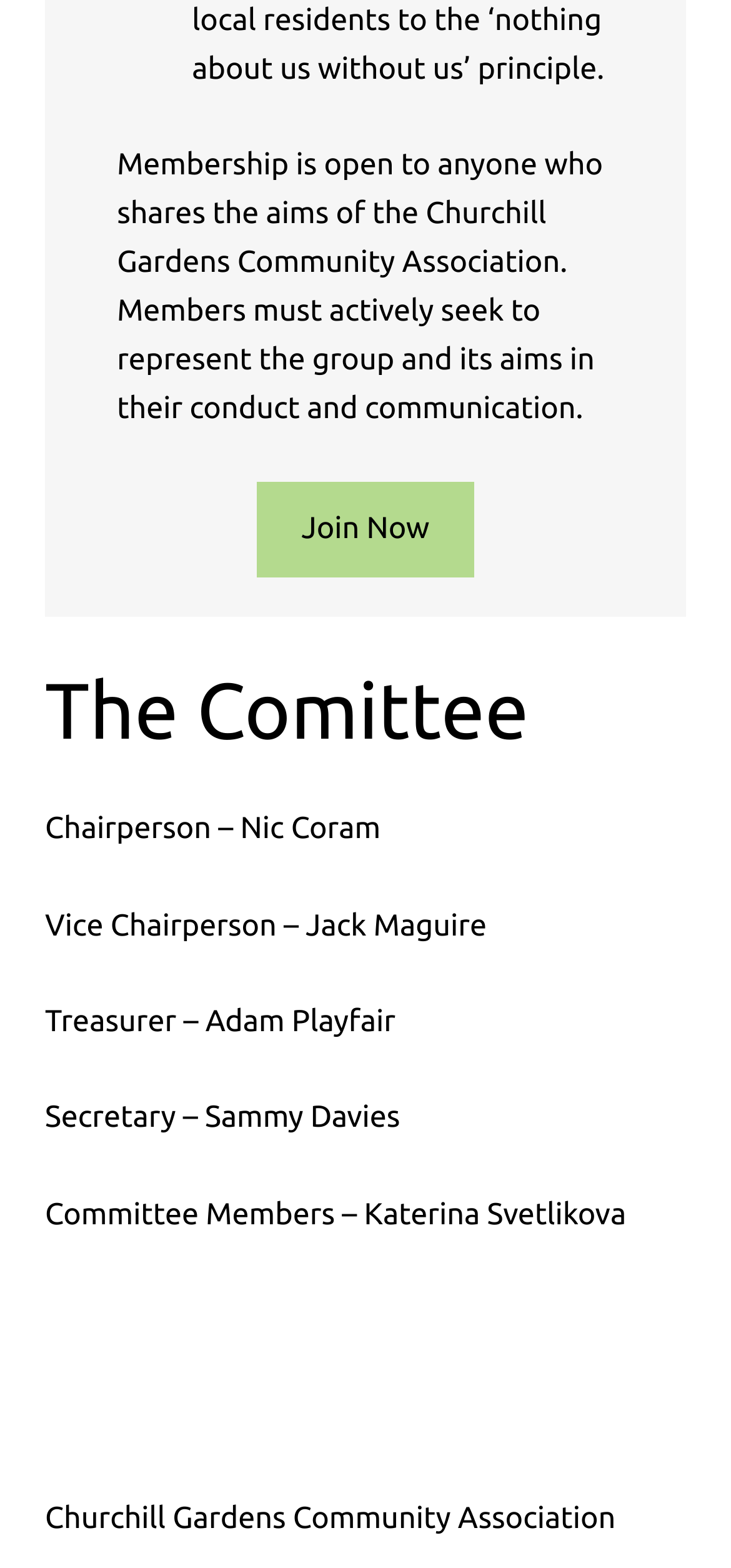Identify the bounding box coordinates for the UI element described as: "Churchill Gardens Community Association". The coordinates should be provided as four floats between 0 and 1: [left, top, right, bottom].

[0.062, 0.958, 0.842, 0.98]